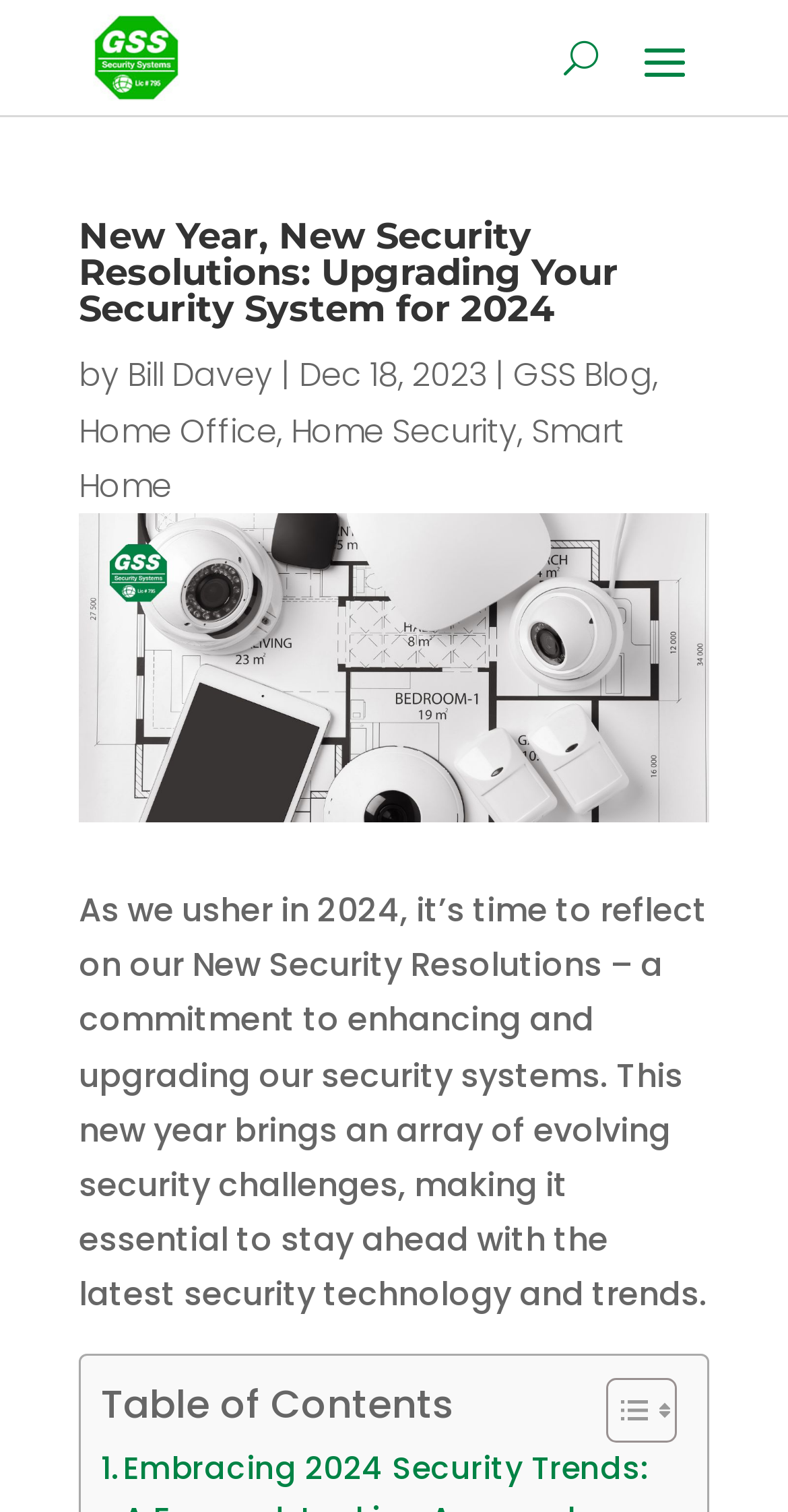Respond with a single word or phrase:
What is the topic of the latest article?

New Security Resolutions